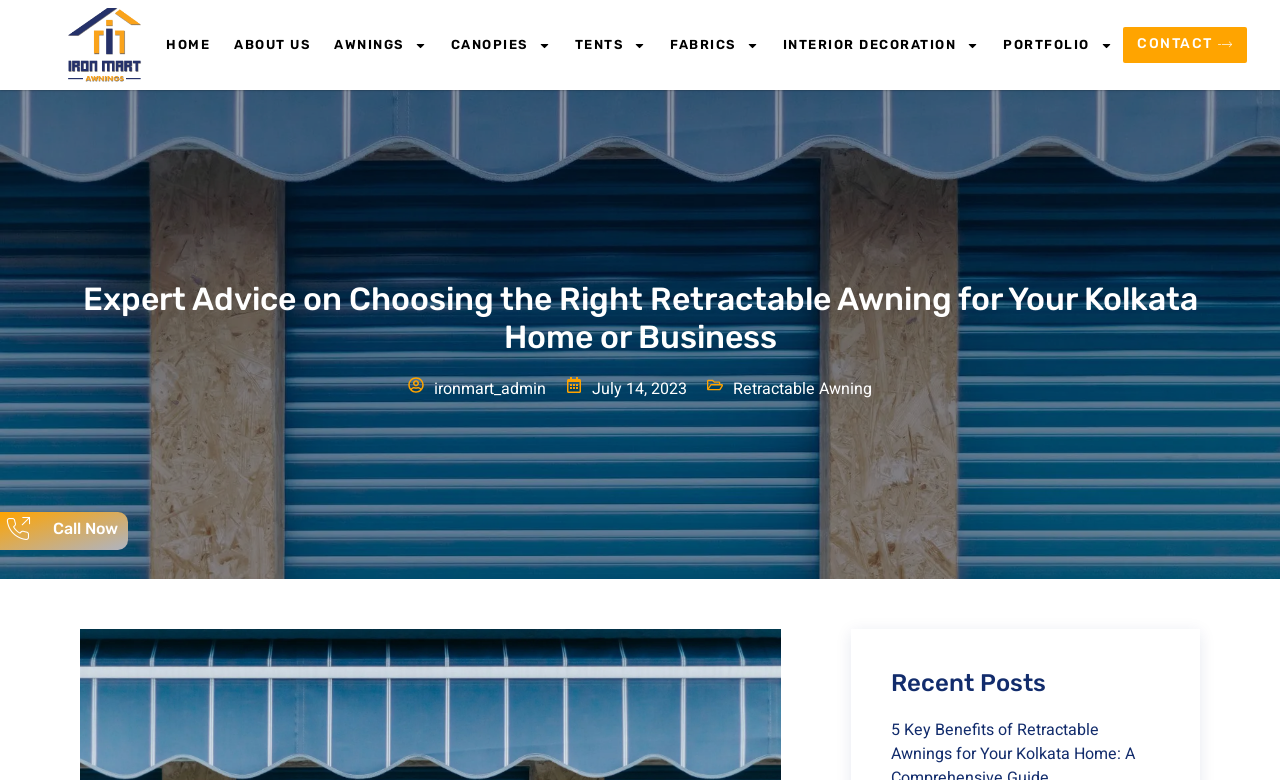Can you find the bounding box coordinates for the element that needs to be clicked to execute this instruction: "Contact us"? The coordinates should be given as four float numbers between 0 and 1, i.e., [left, top, right, bottom].

[0.878, 0.035, 0.974, 0.081]